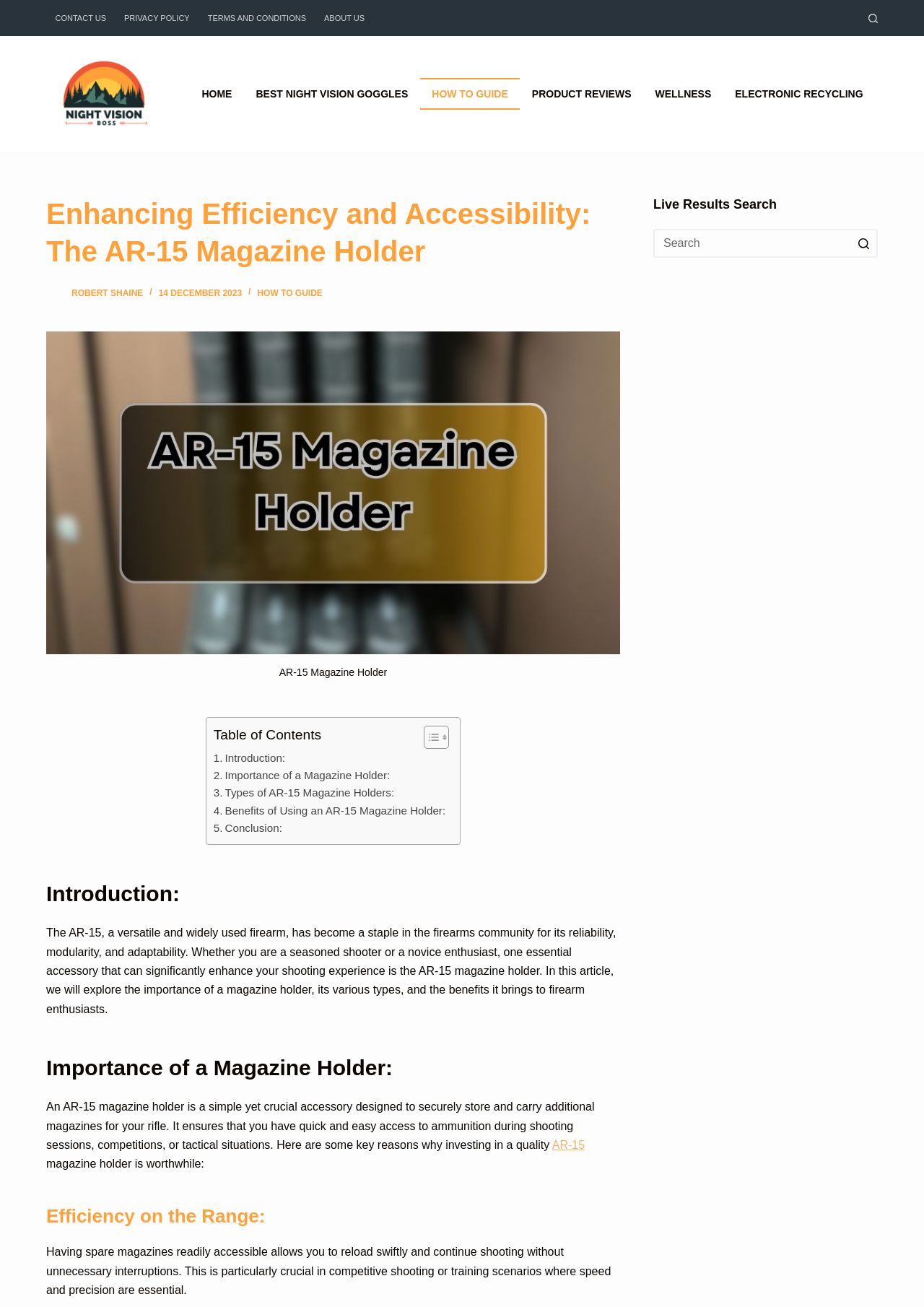Reply to the question with a single word or phrase:
What is the topic of the article?

AR-15 Magazine Holder